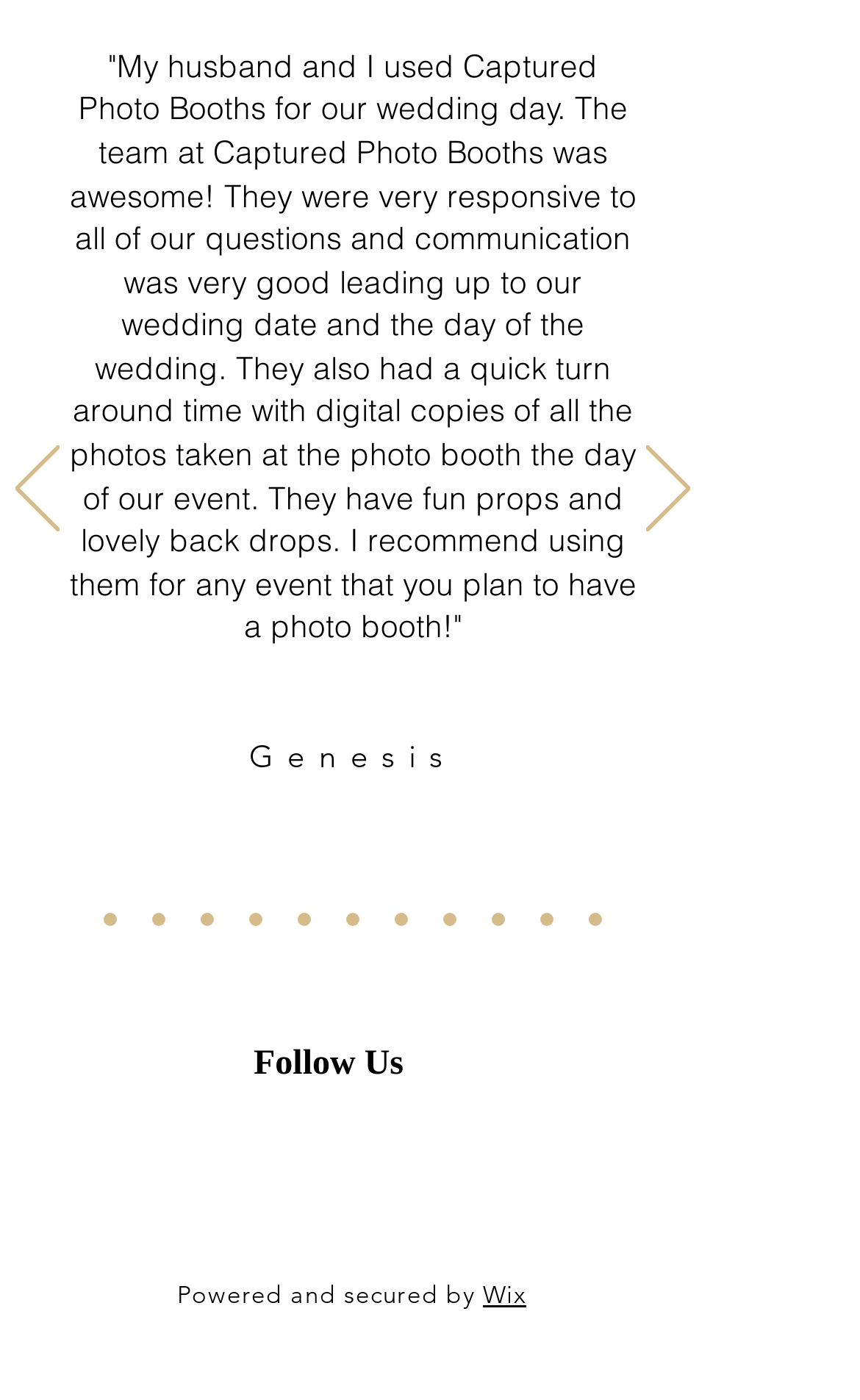Determine the bounding box coordinates of the region that needs to be clicked to achieve the task: "Visit Wix".

[0.562, 0.913, 0.612, 0.935]